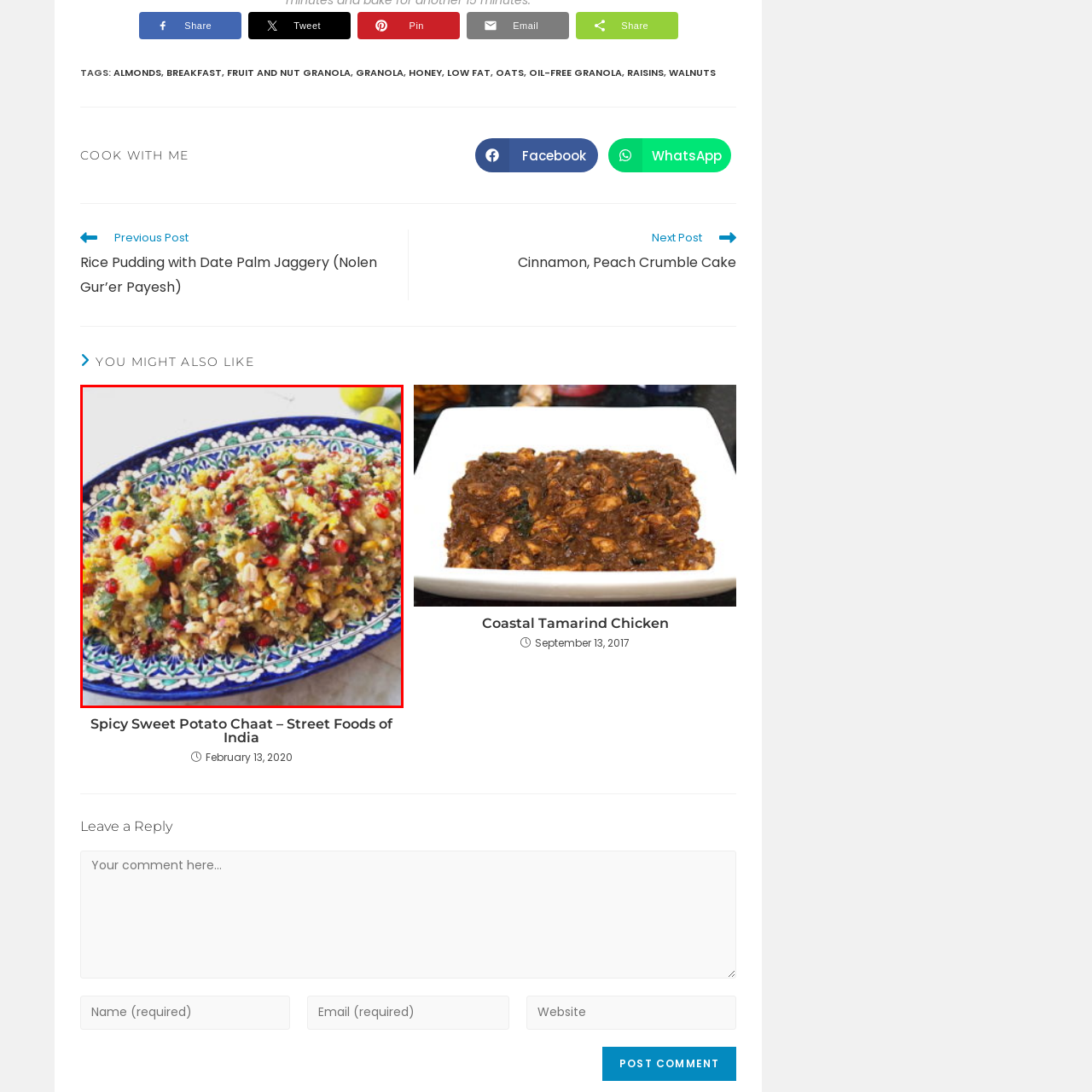Inspect the image surrounded by the red outline and respond to the question with a brief word or phrase:
What is the purpose of the fresh limes surrounding the platter?

Zesty accompaniment